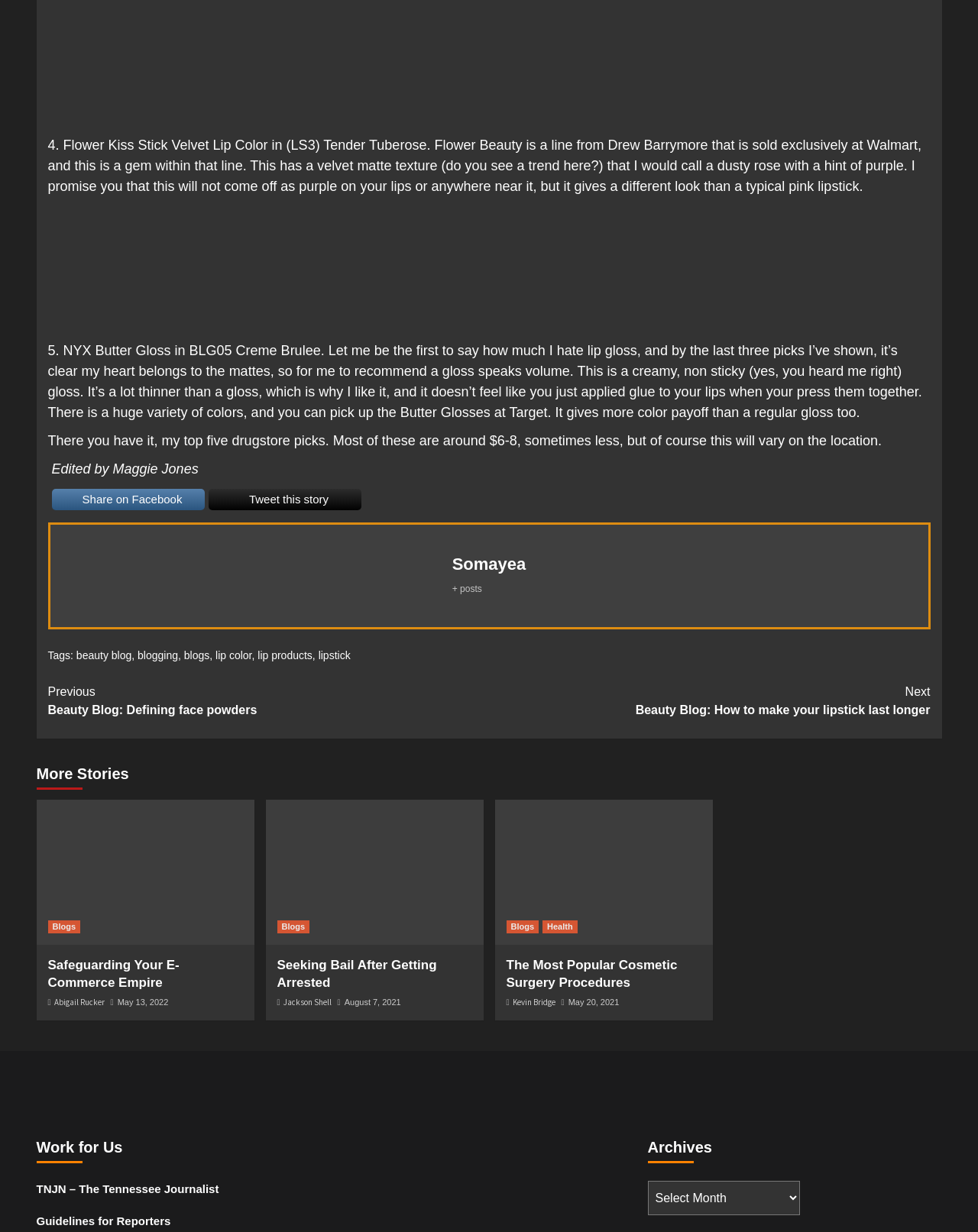Find the bounding box coordinates of the clickable area that will achieve the following instruction: "View the 'The Most Popular Cosmetic Surgery Procedures' article".

[0.518, 0.776, 0.717, 0.805]